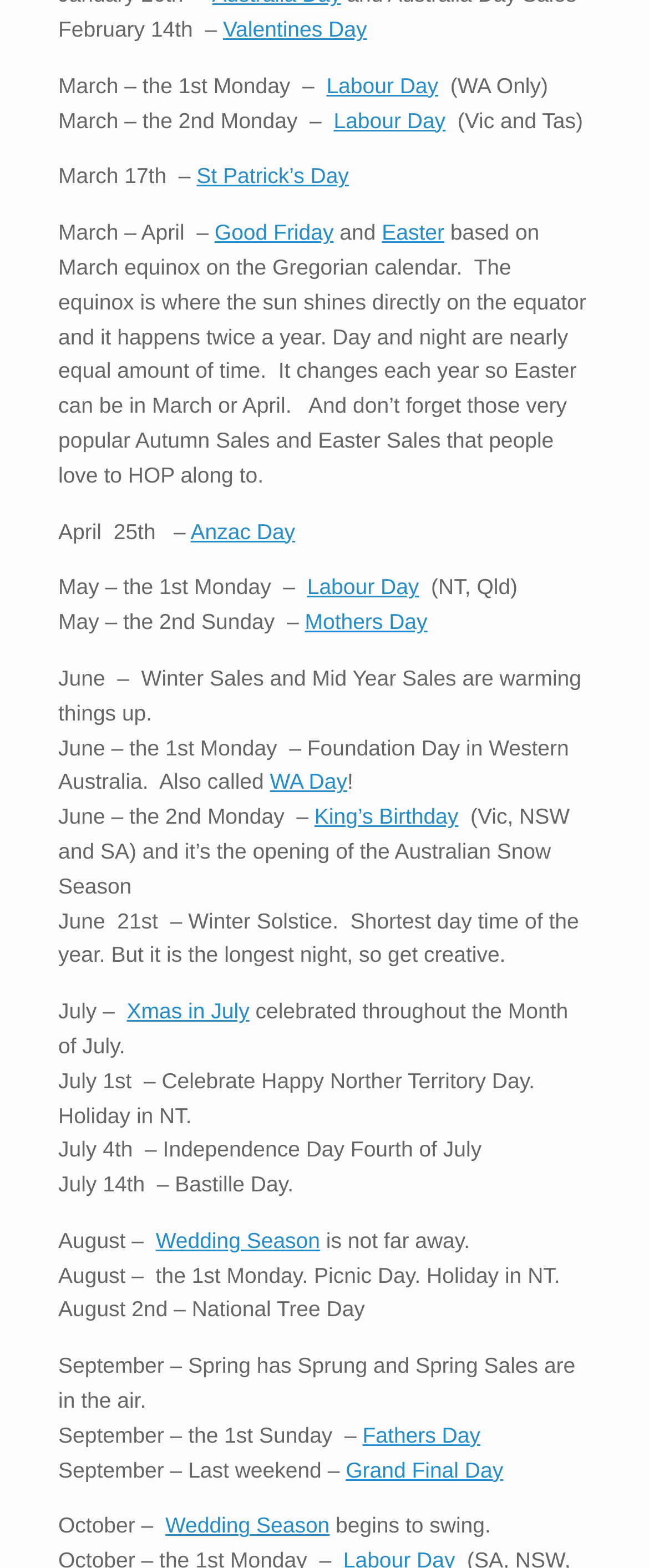Please find the bounding box coordinates of the element that needs to be clicked to perform the following instruction: "Click on Mothers Day". The bounding box coordinates should be four float numbers between 0 and 1, represented as [left, top, right, bottom].

[0.47, 0.389, 0.659, 0.404]